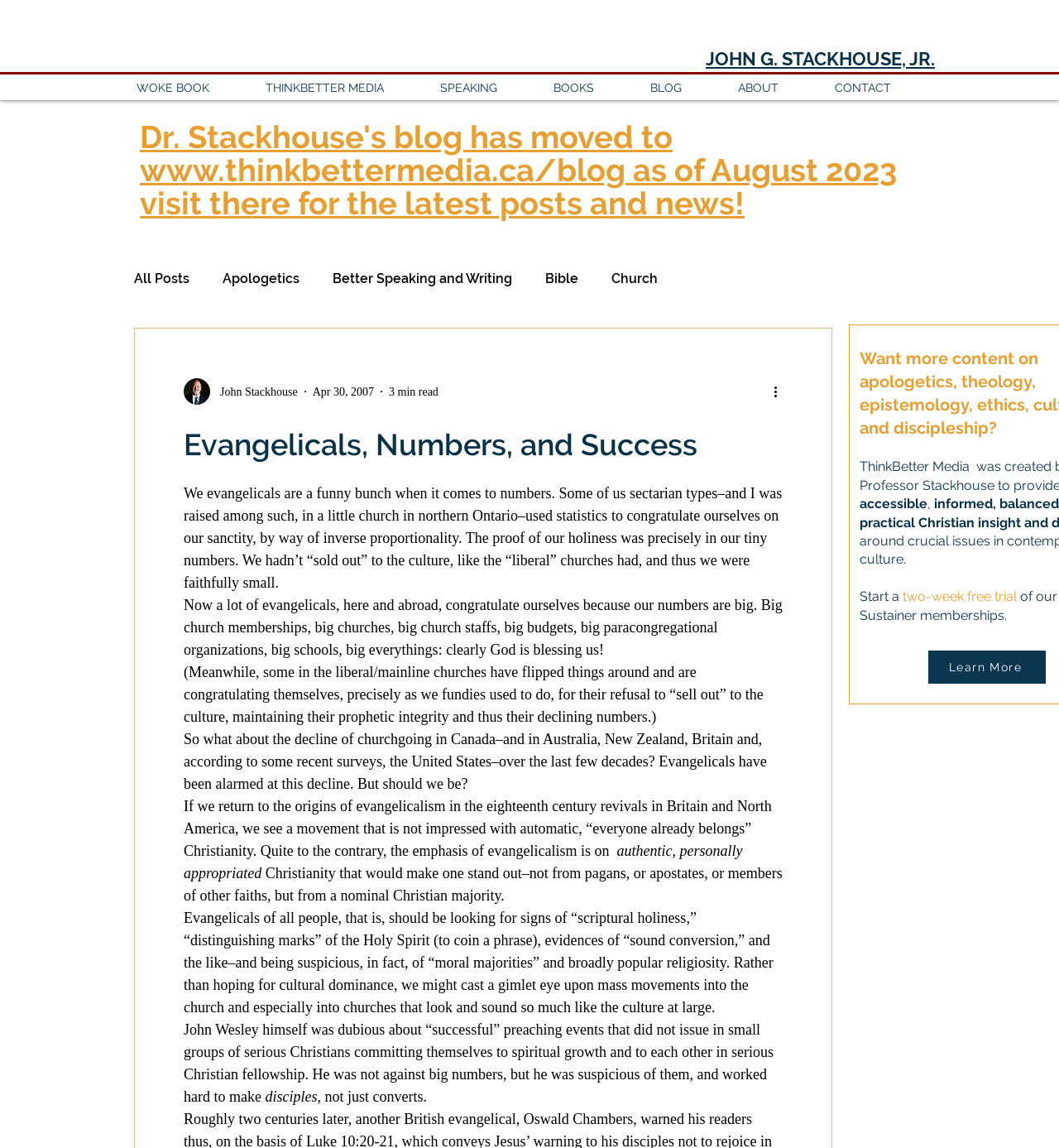Write an exhaustive caption that covers the webpage's main aspects.

This webpage is a blog post titled "Evangelicals, Numbers, and Success" by John G. Stackhouse, Jr. At the top of the page, there is a heading with the author's name, followed by a navigation menu with links to various sections of the website, including "WOKE BOOK", "THINKBETTER MEDIA", "SPEAKING", "BOOKS", "BLOG", "ABOUT", and "CONTACT".

Below the navigation menu, there is a notice announcing that the blog has moved to a new location, with links to the new website. Underneath this notice, there is a secondary navigation menu with links to different categories of blog posts, such as "All Posts", "Apologetics", "Better Speaking and Writing", and many others.

On the right side of the page, there is a button to log in or sign up, accompanied by a writer's picture and some information about the author, including their name and the date of the post.

The main content of the page is the blog post itself, which is divided into several paragraphs. The post discusses the relationship between evangelicals and numbers, arguing that evangelicals should be suspicious of large numbers and instead focus on authentic, personally appropriated Christianity. The text is quite lengthy and includes several references to Christian theology and history.

At the bottom of the page, there are some additional links and text, including a call to action to start a free trial of the website's Sustainer memberships.